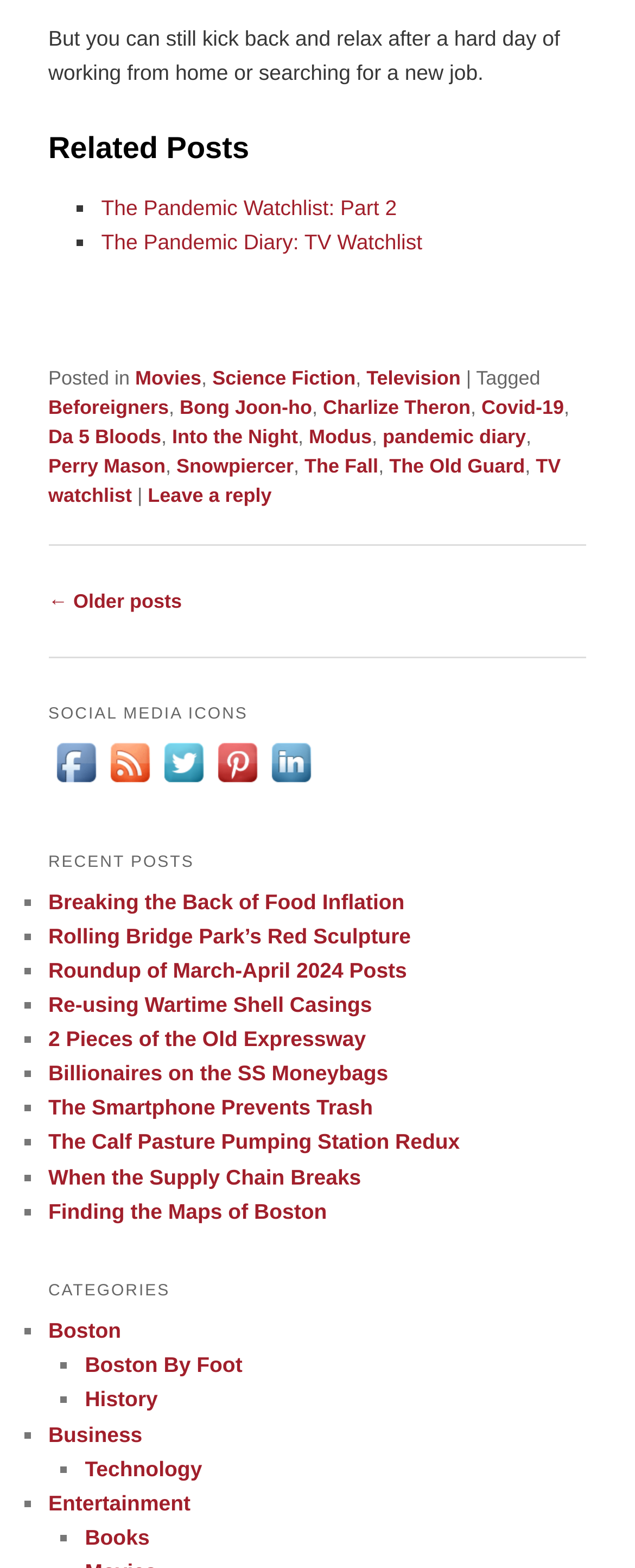Please determine the bounding box coordinates for the UI element described here. Use the format (top-left x, top-left y, bottom-right x, bottom-right y) with values bounded between 0 and 1: Into the Night

[0.271, 0.271, 0.469, 0.285]